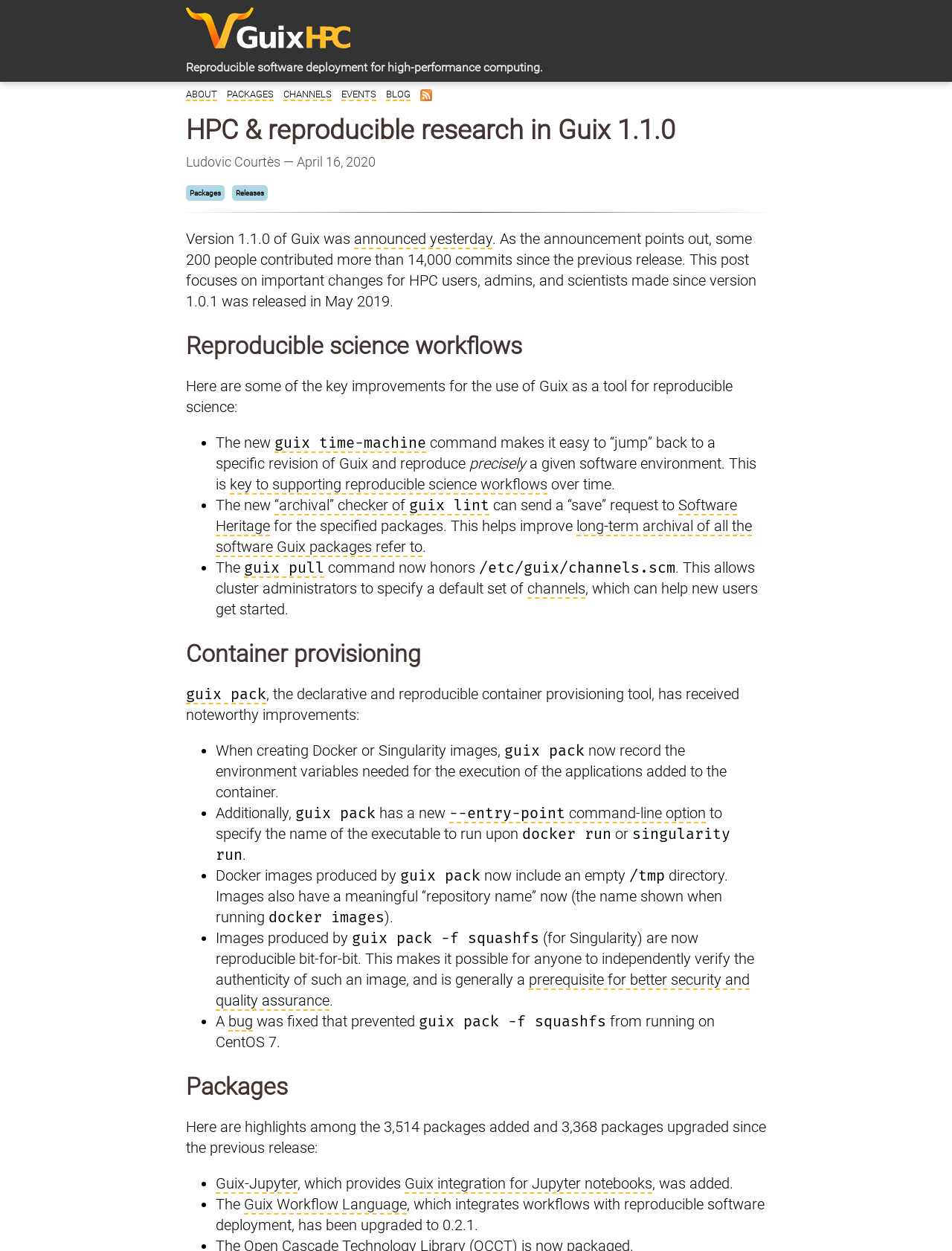Find the bounding box coordinates for the area that must be clicked to perform this action: "Click the guix time-machine link".

[0.288, 0.347, 0.448, 0.362]